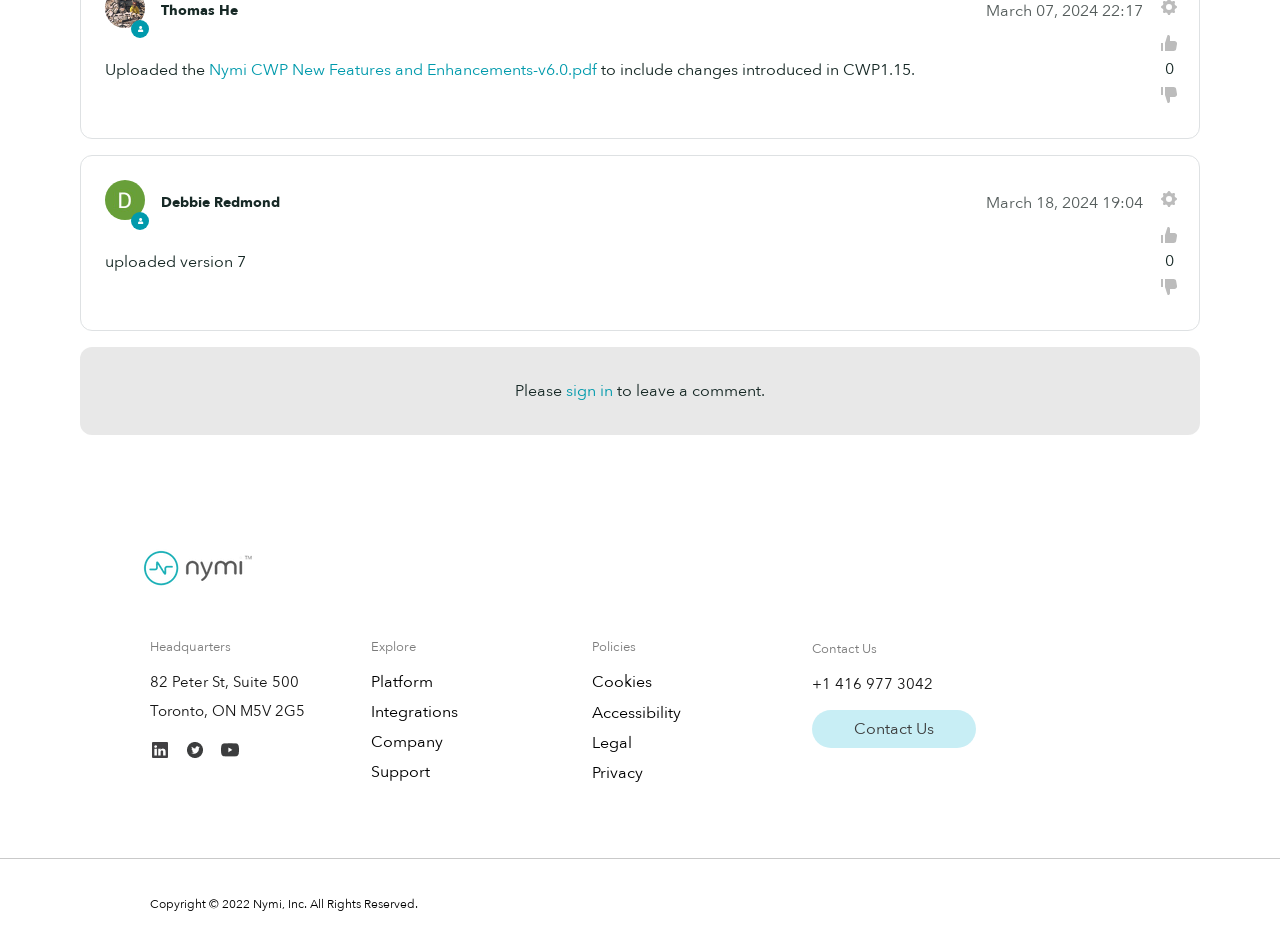Locate the bounding box coordinates of the clickable region necessary to complete the following instruction: "Contact Us". Provide the coordinates in the format of four float numbers between 0 and 1, i.e., [left, top, right, bottom].

[0.634, 0.748, 0.762, 0.789]